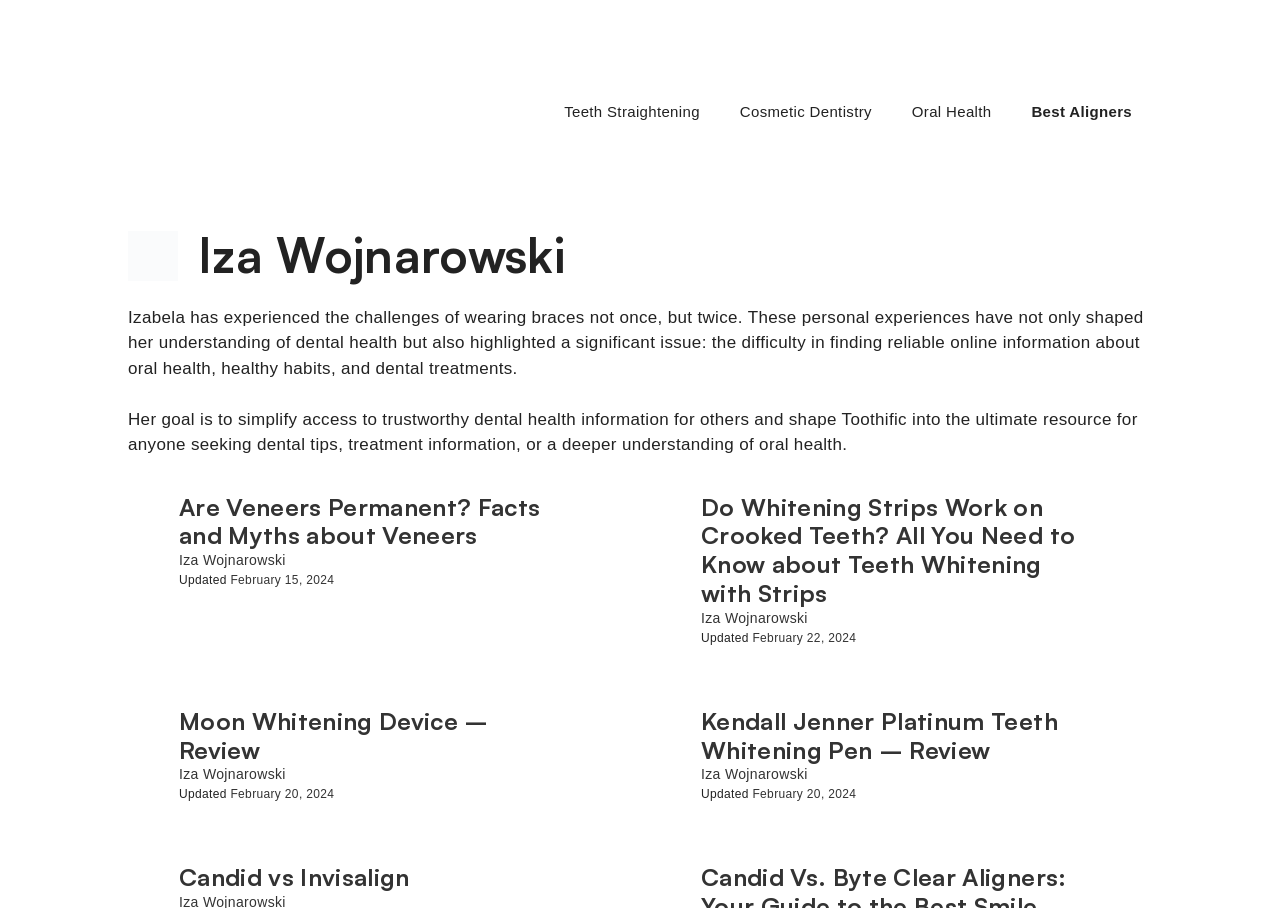How many articles are on this webpage?
Using the image as a reference, give a one-word or short phrase answer.

4